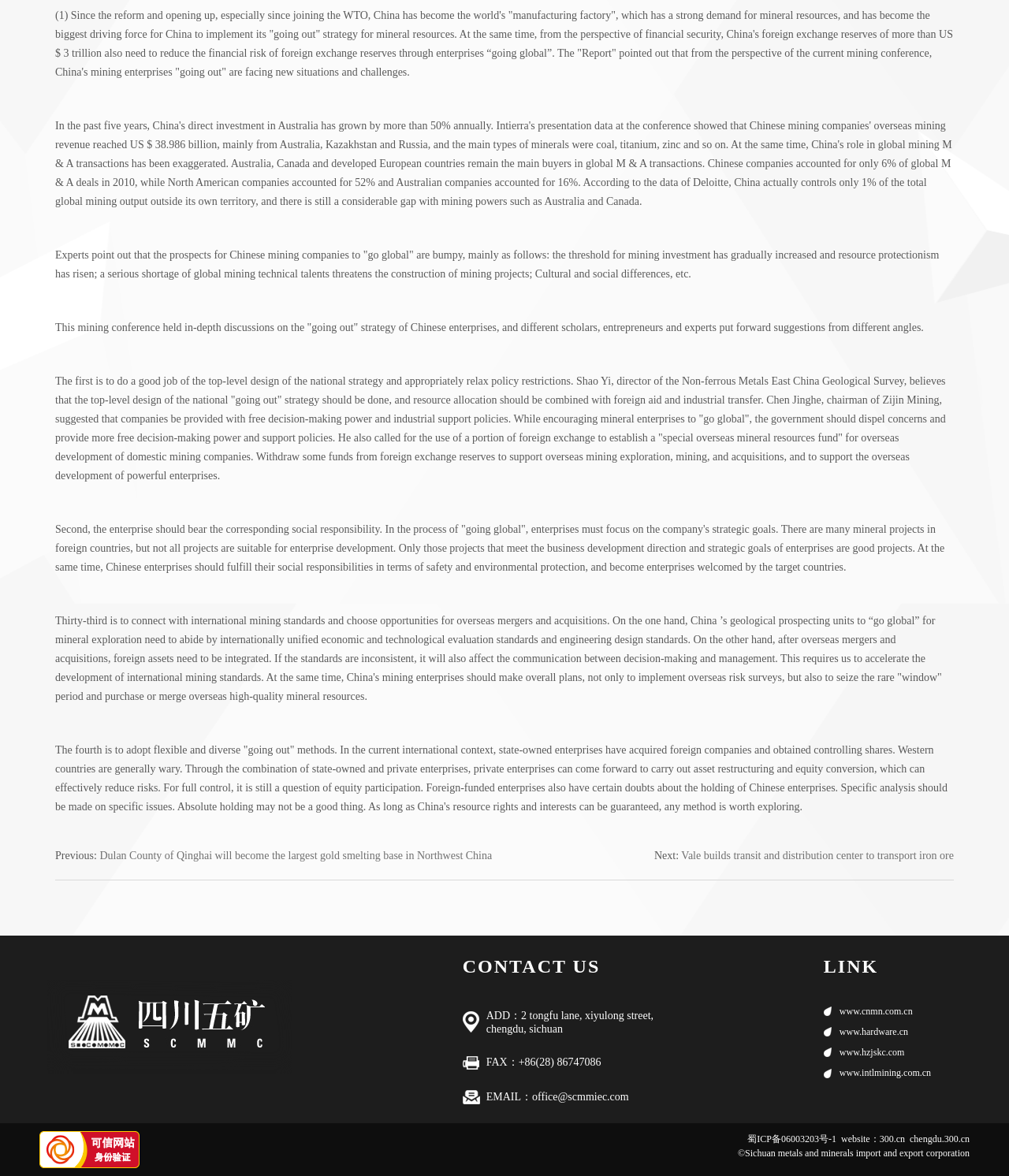Please find the bounding box coordinates of the element that you should click to achieve the following instruction: "Click the link to www.cnmn.com.cn". The coordinates should be presented as four float numbers between 0 and 1: [left, top, right, bottom].

[0.832, 0.855, 0.904, 0.865]